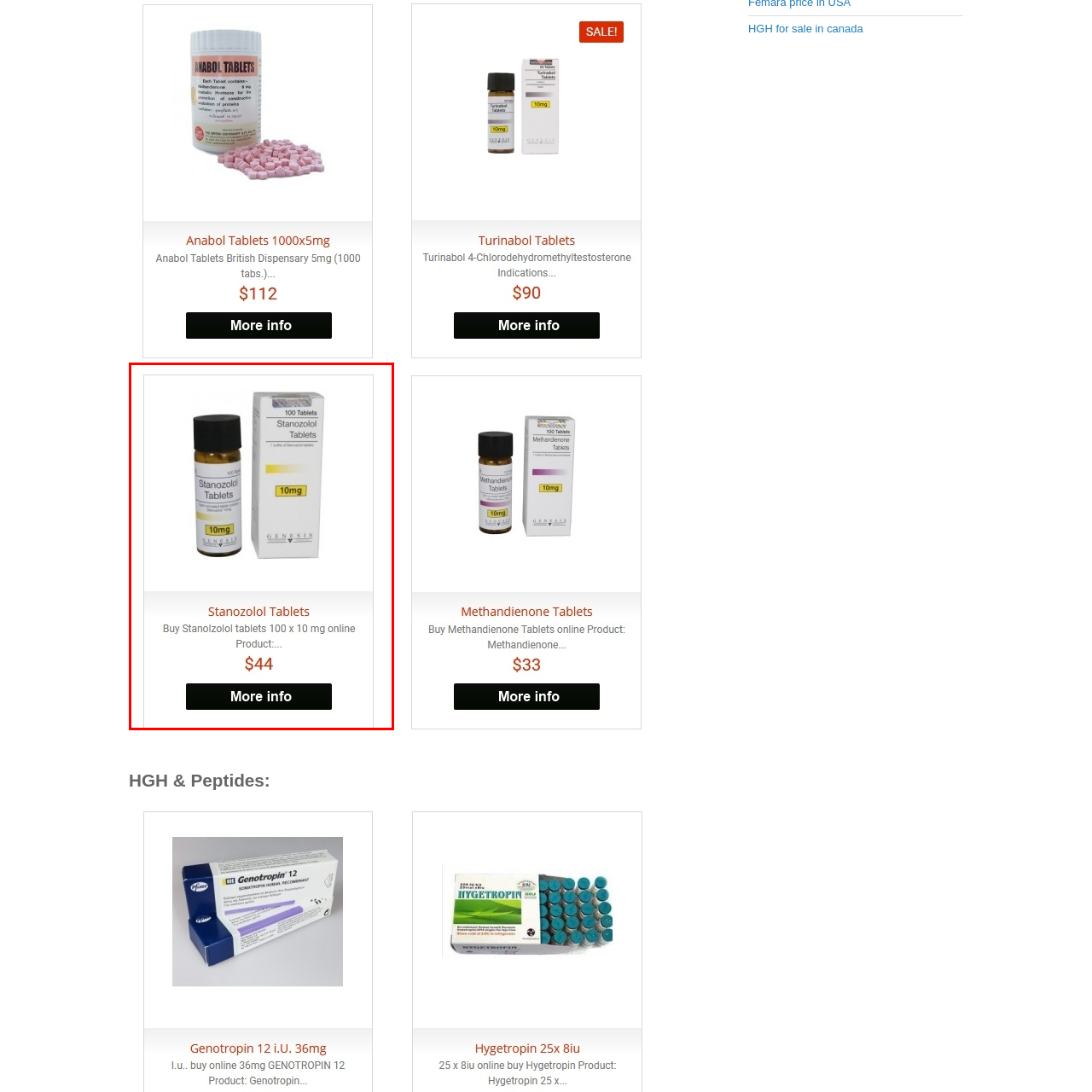What is the dosage of each tablet?
Check the image enclosed by the red bounding box and reply to the question using a single word or phrase.

10mg